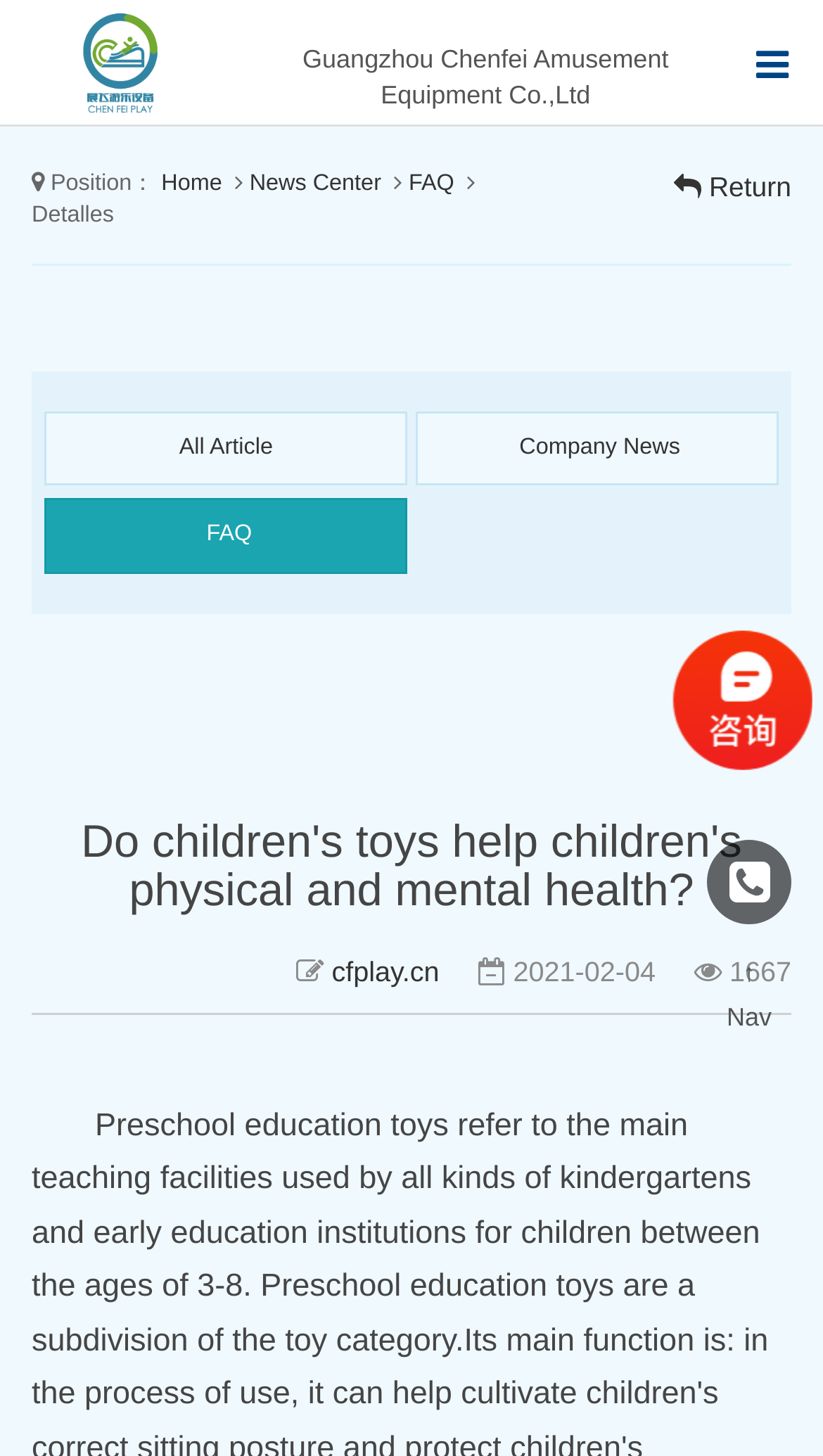What is the URL of the company website?
Give a comprehensive and detailed explanation for the question.

The URL of the company website can be found at the bottom of the webpage, next to the company name. It is 'cfplay.cn'.